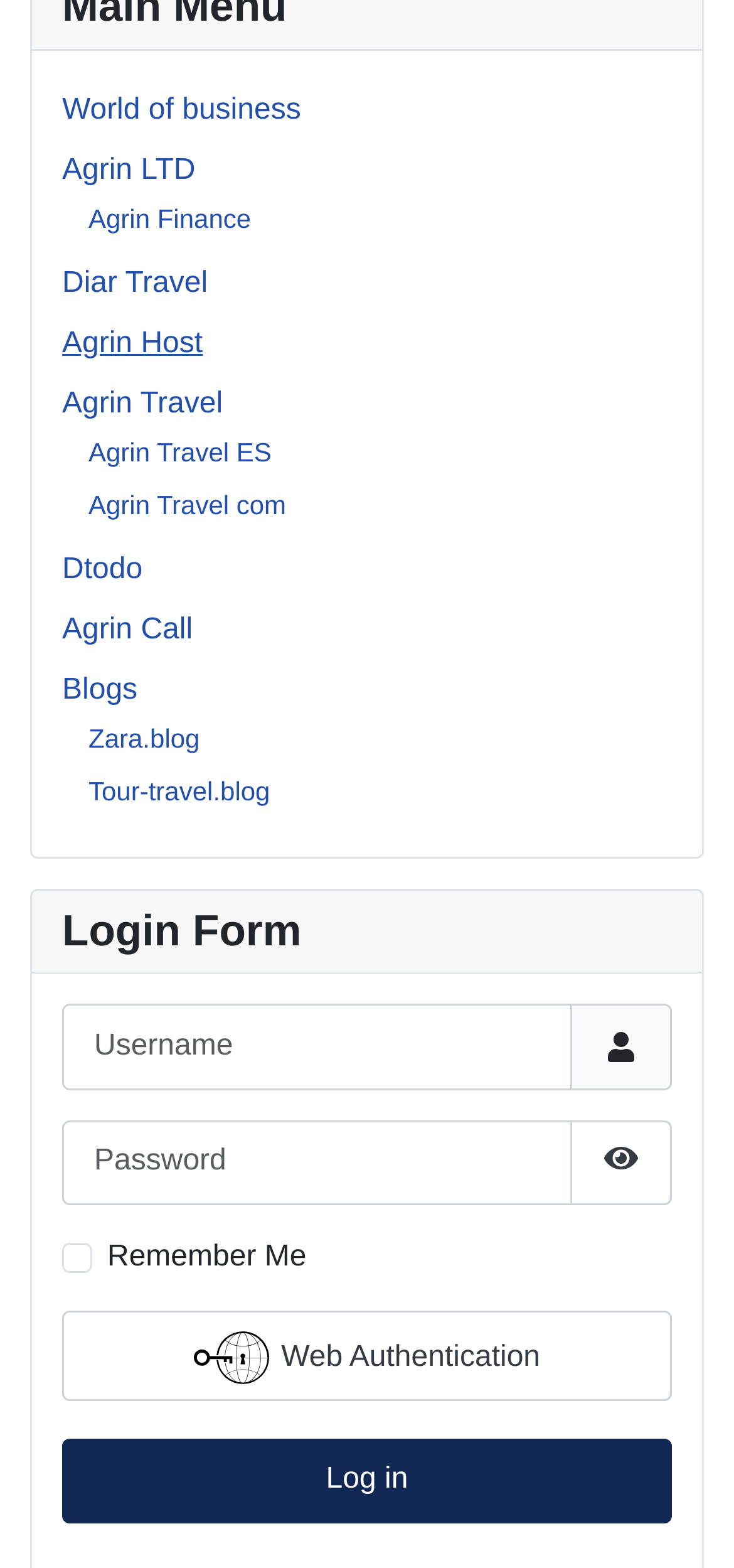Bounding box coordinates should be provided in the format (top-left x, top-left y, bottom-right x, bottom-right y) with all values between 0 and 1. Identify the bounding box for this UI element: Agrin Travel com

[0.121, 0.312, 0.39, 0.332]